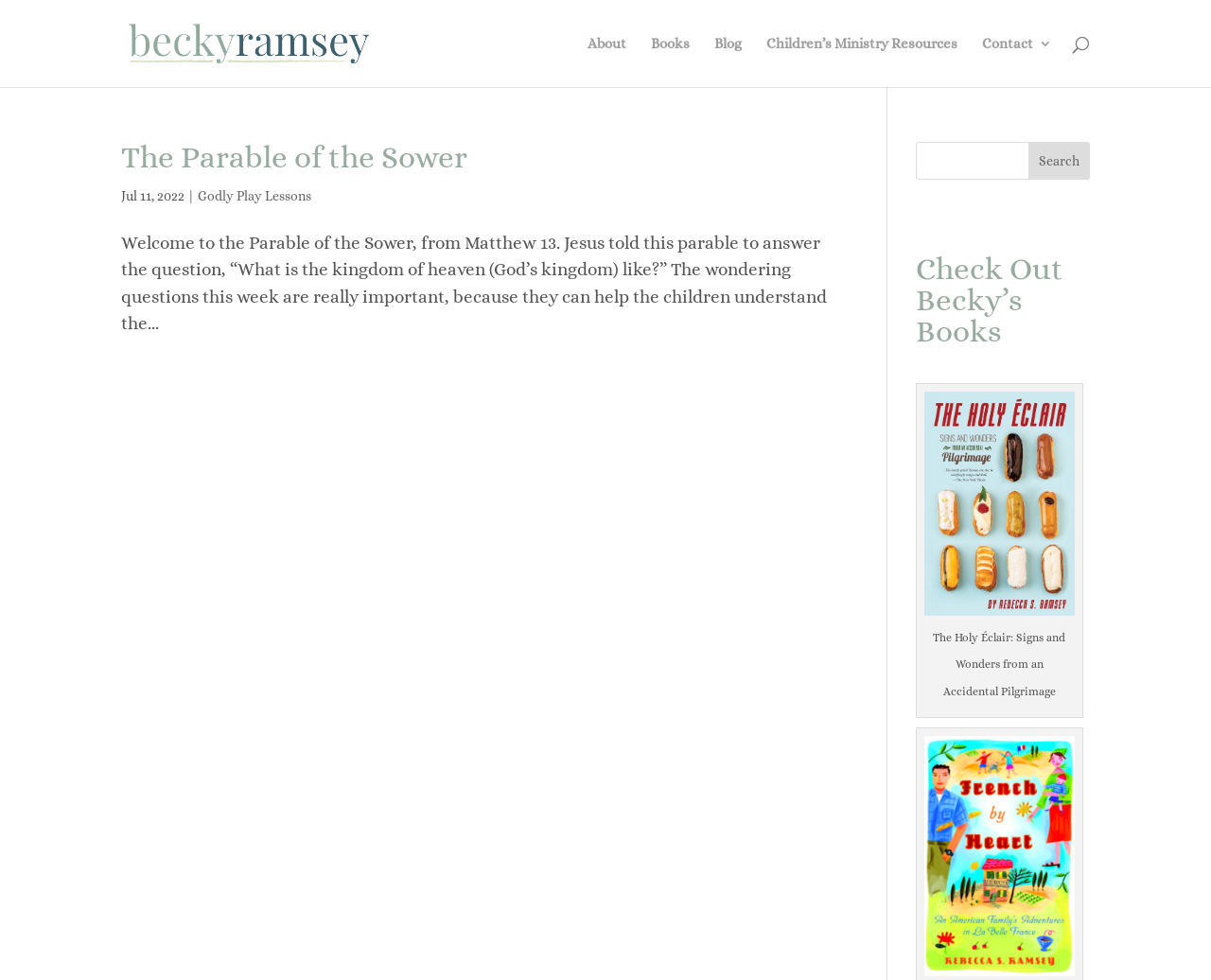Please identify the bounding box coordinates of the clickable area that will allow you to execute the instruction: "search for something".

[0.756, 0.145, 0.9, 0.183]